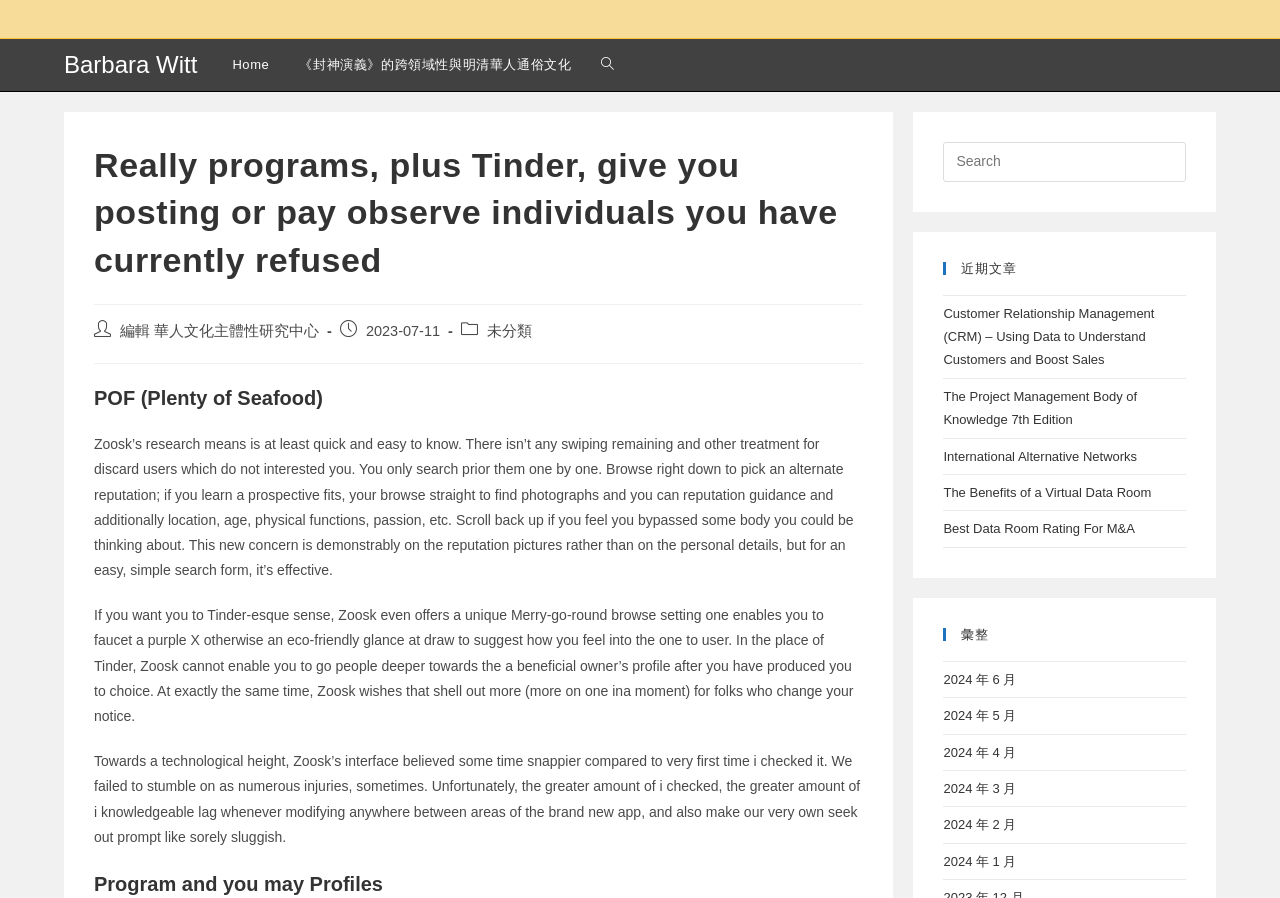Please answer the following question using a single word or phrase: 
What is the date of the post?

2023-07-11